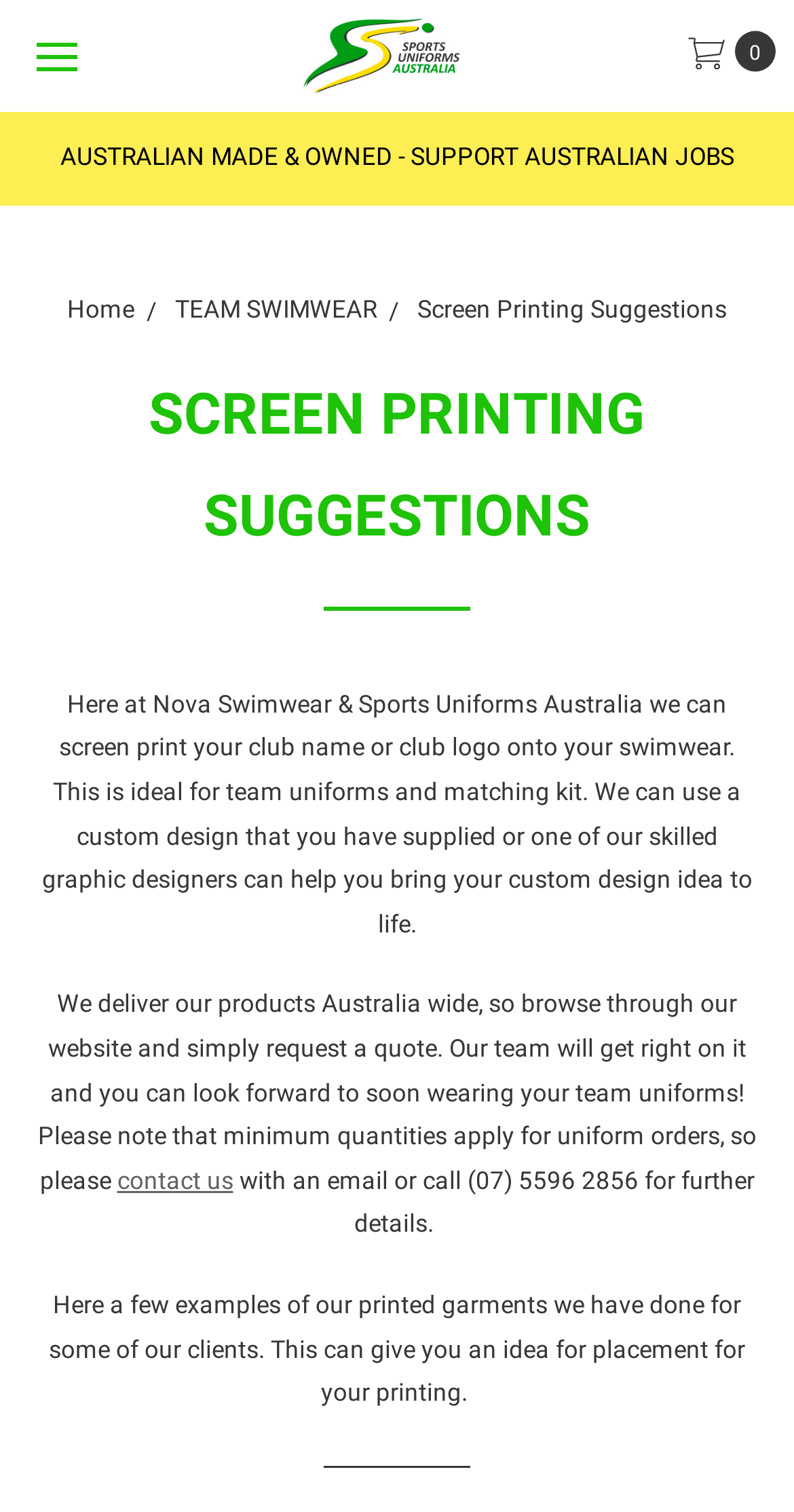Given the webpage screenshot, identify the bounding box of the UI element that matches this description: "Screen Printing Suggestions".

[0.526, 0.195, 0.915, 0.214]